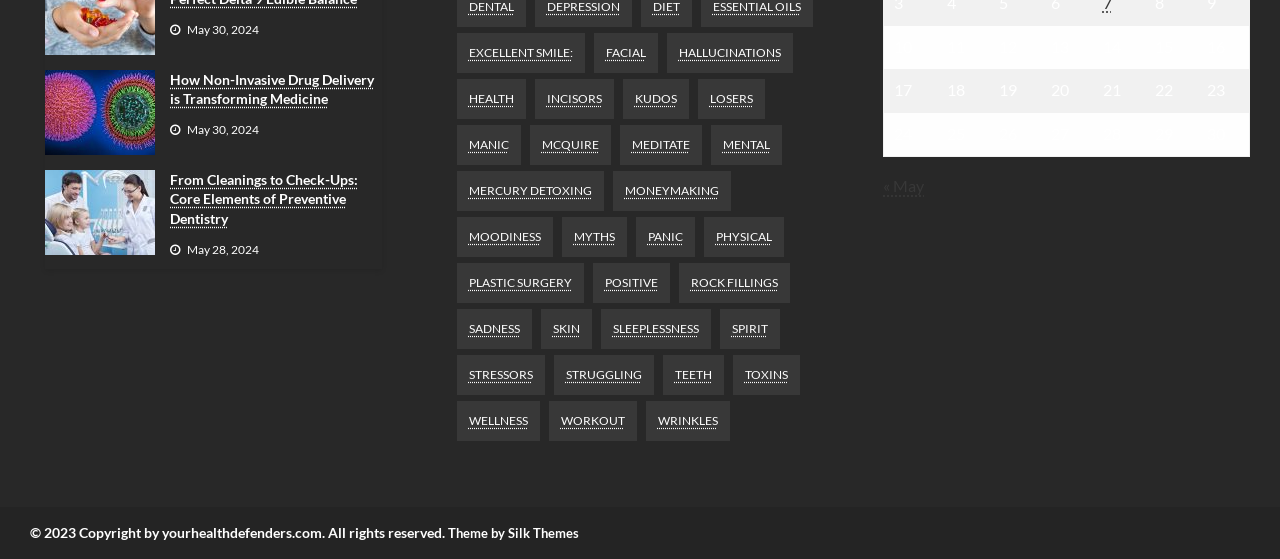Please identify the bounding box coordinates of the area I need to click to accomplish the following instruction: "View the 'Excellent Smile' category".

[0.357, 0.06, 0.457, 0.131]